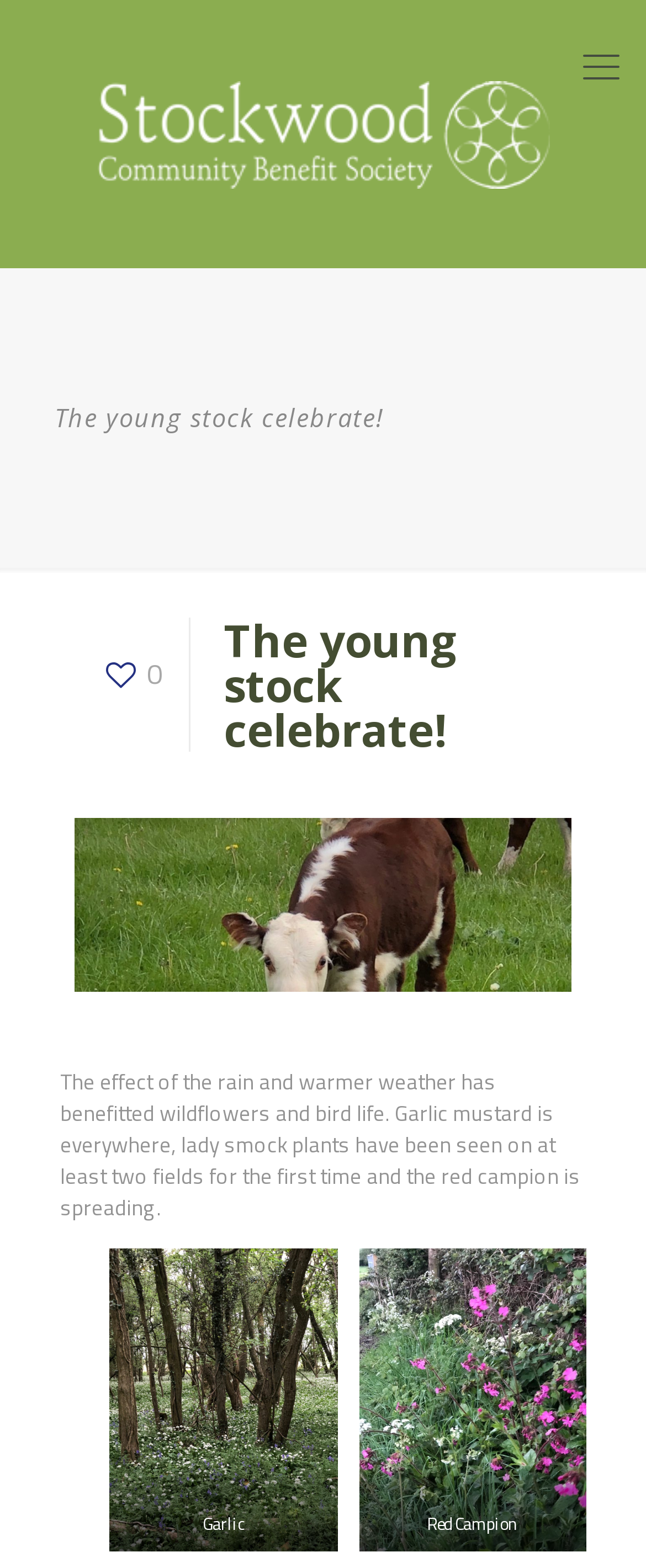Given the element description ".path{fill:none;stroke:#333;stroke-miterlimit:10;stroke-width:1.5px;}" in the screenshot, predict the bounding box coordinates of that UI element.

[0.115, 0.633, 0.885, 0.696]